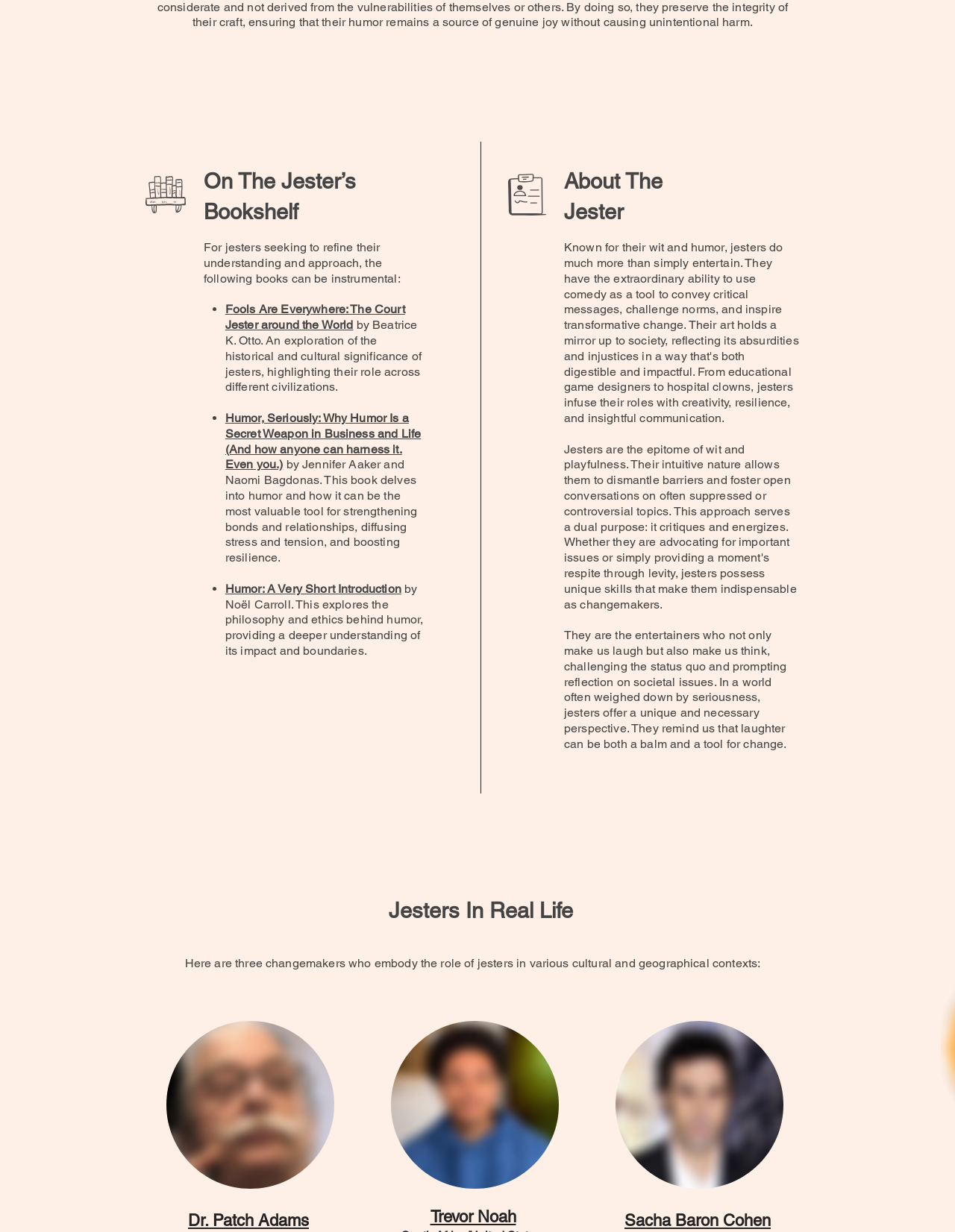How many images are there in the 'Jesters In Real Life' section?
Please provide a single word or phrase answer based on the image.

3